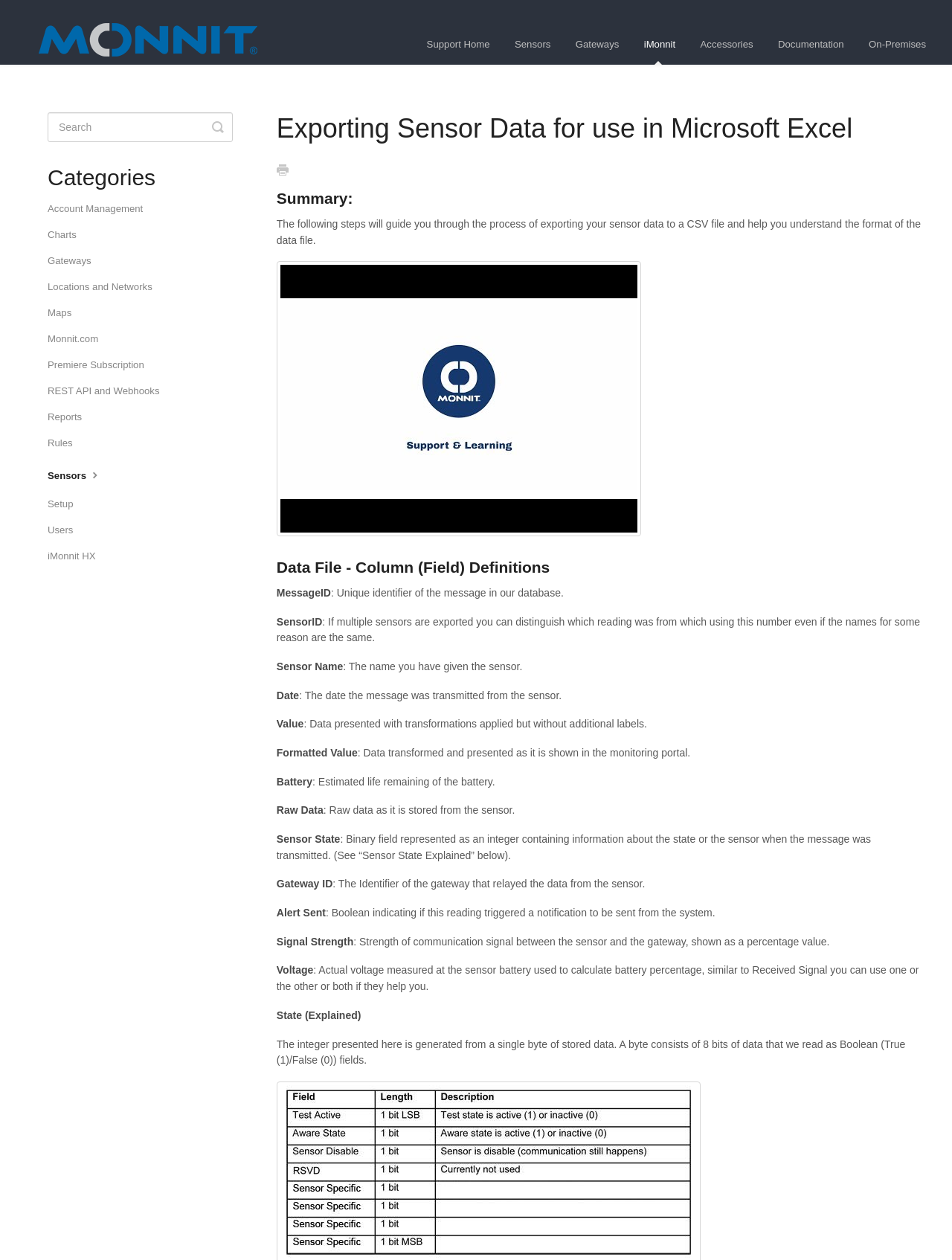Give the bounding box coordinates for this UI element: "Locations and Networks". The coordinates should be four float numbers between 0 and 1, arranged as [left, top, right, bottom].

[0.05, 0.218, 0.172, 0.237]